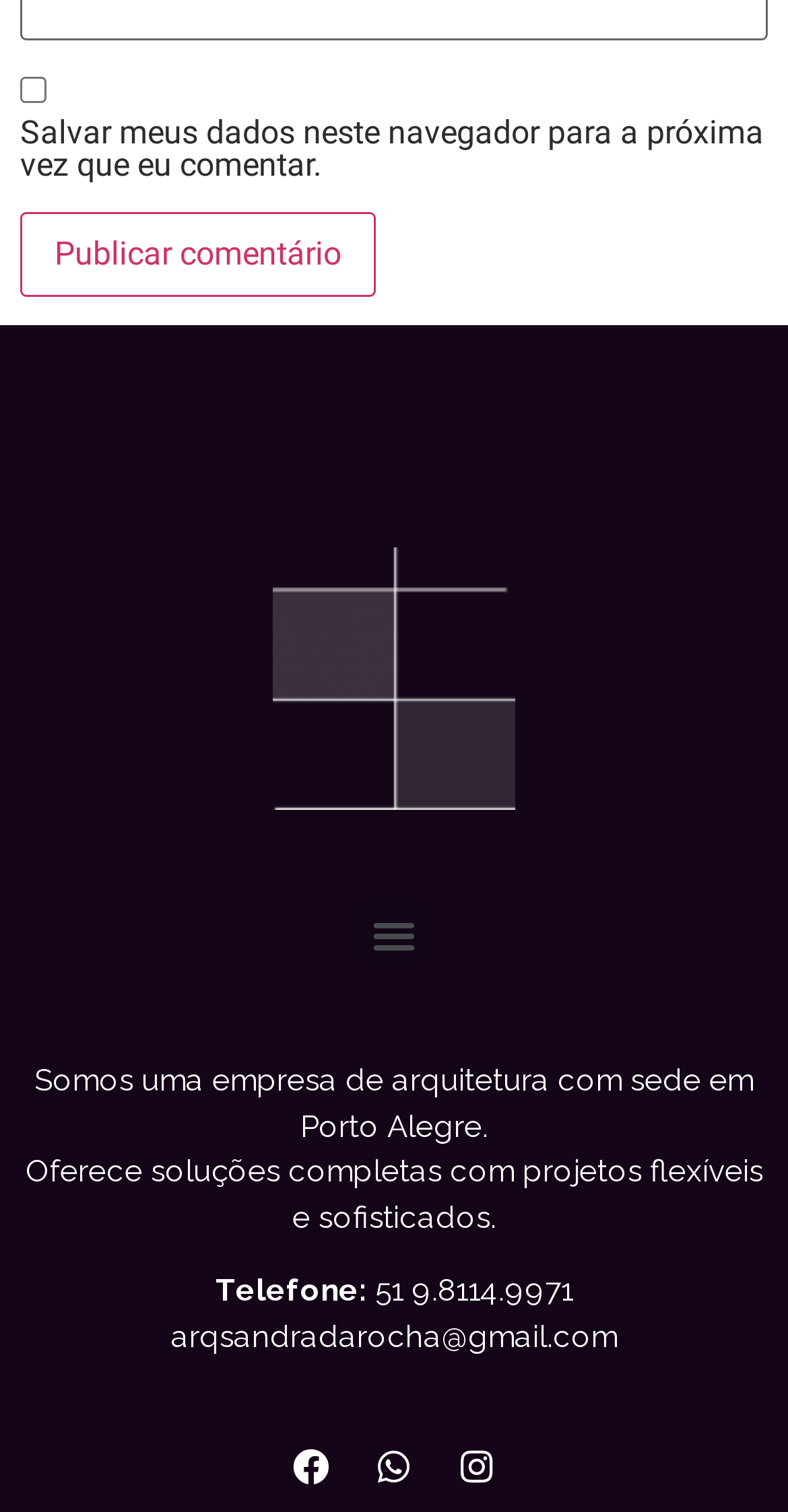How many social media links are there?
Use the information from the screenshot to give a comprehensive response to the question.

I counted the number of link elements with social media icons, which are Facebook, Whatsapp, and Instagram, and found that there are three social media links.